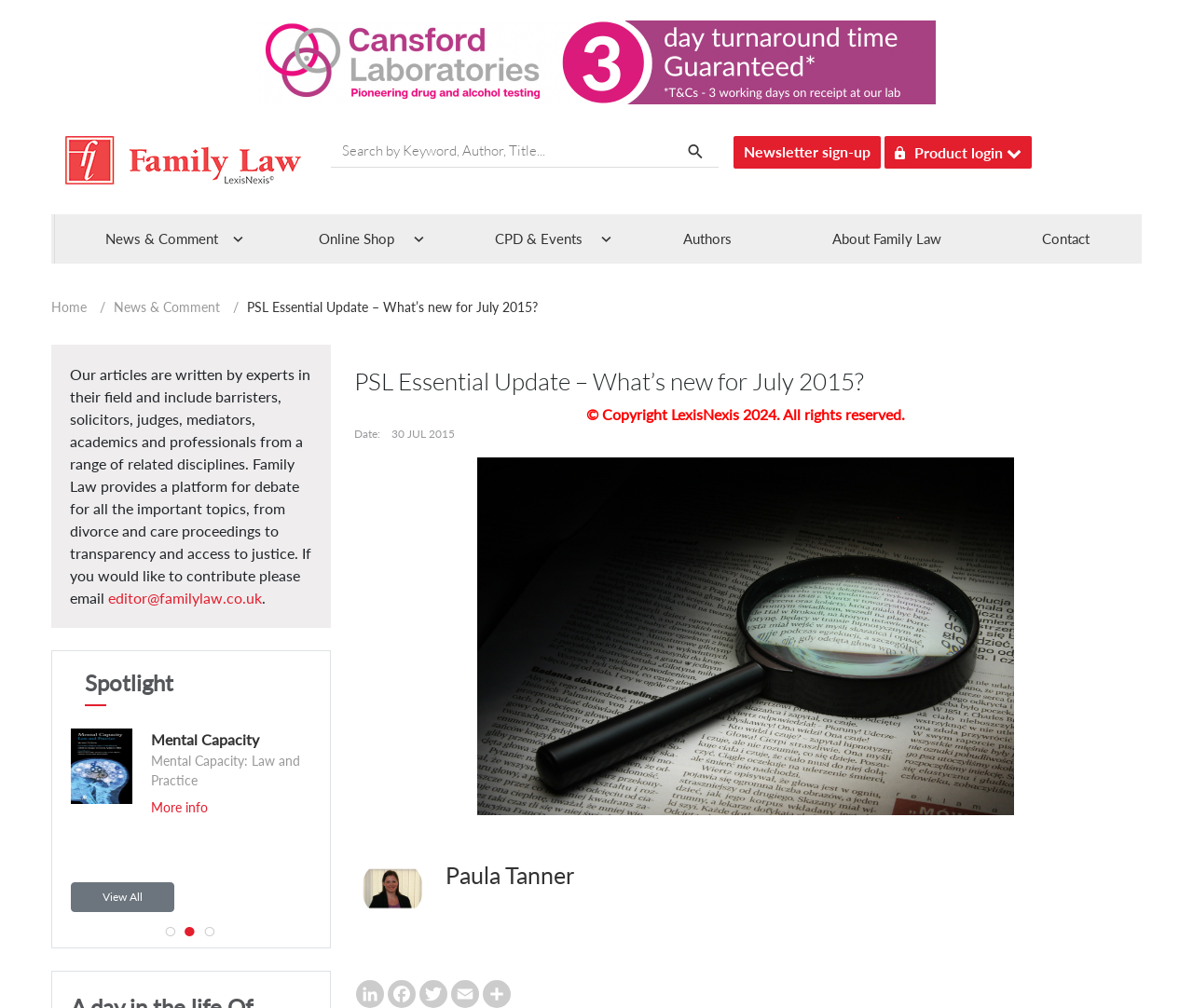Refer to the image and answer the question with as much detail as possible: What is the main topic of this webpage?

Based on the webpage content, I can see that the webpage is discussing family law, with articles and judgments related to it. The heading 'PSL Essential Update – What’s new for July 2015?' and the text 'Our articles are written by experts in their field and include barristers, solicitors, judges, mediators, academics and professionals from a range of related disciplines.' suggest that the webpage is focused on family law.